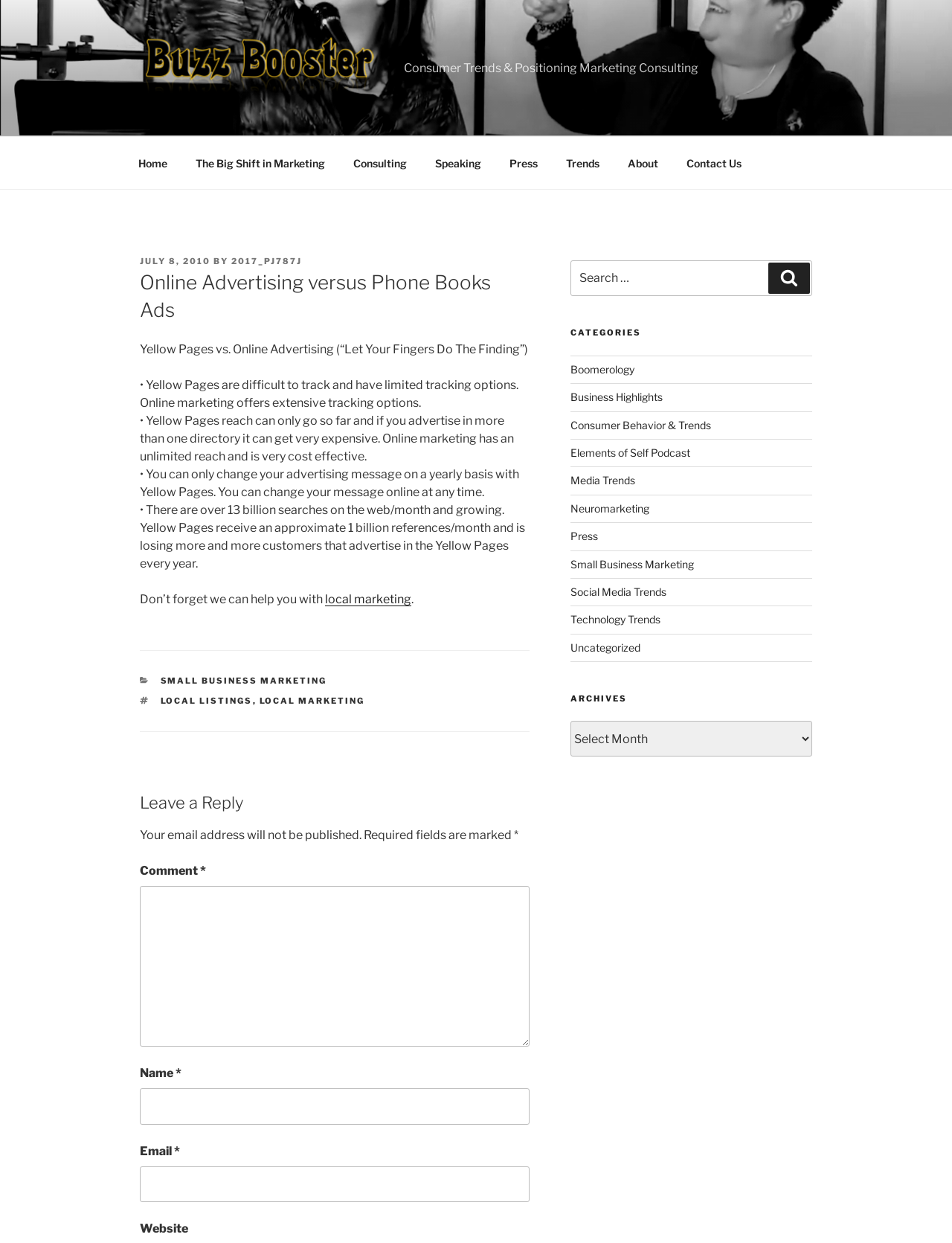What is the category of the article?
Please interpret the details in the image and answer the question thoroughly.

I found the category of the article by looking at the footer section, where it says 'CATEGORIES' and lists 'SMALL BUSINESS MARKETING' as one of the categories.